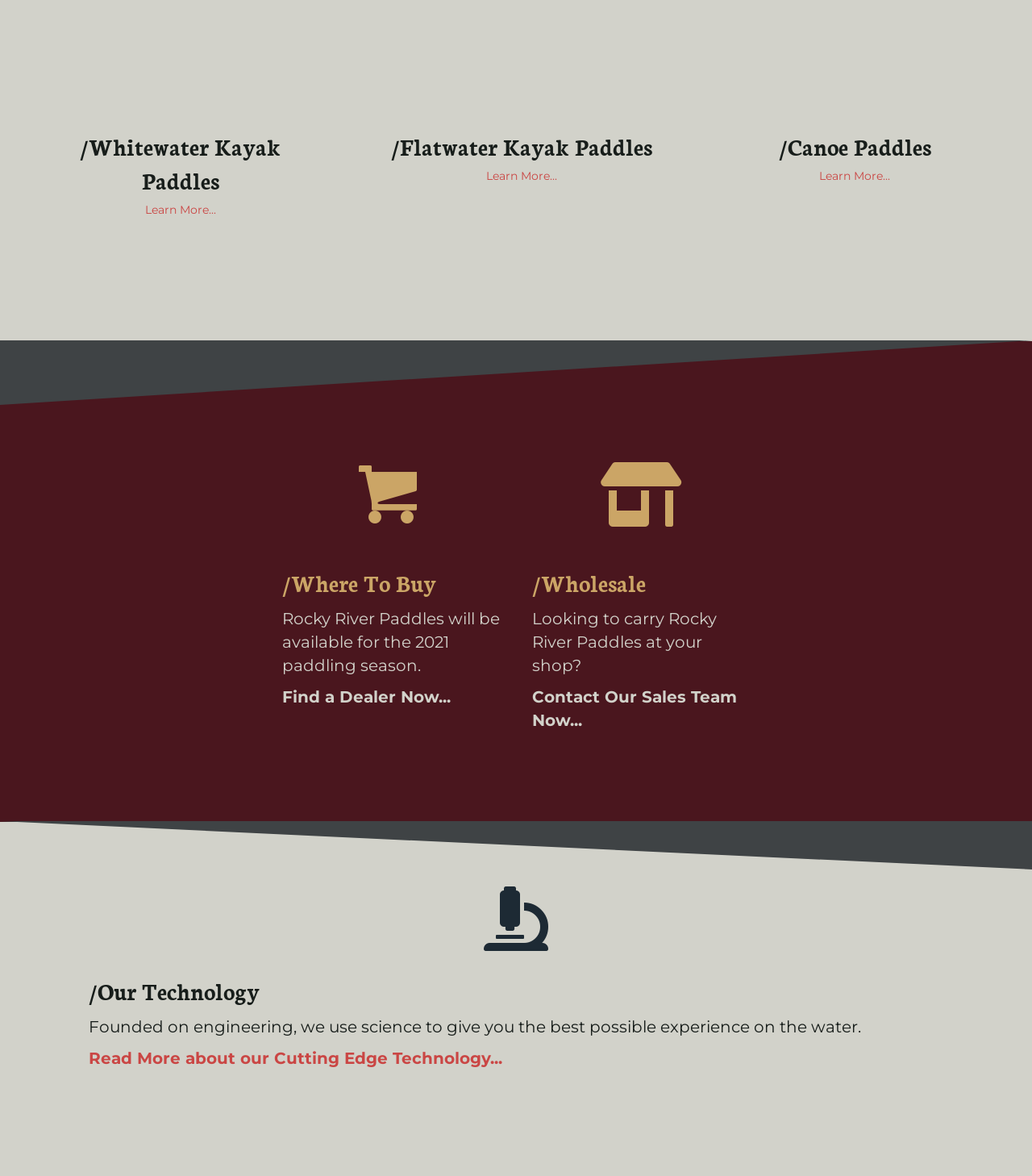What is the purpose of the 'Find a Dealer Now...' link?
Please provide a single word or phrase as the answer based on the screenshot.

To find a dealer